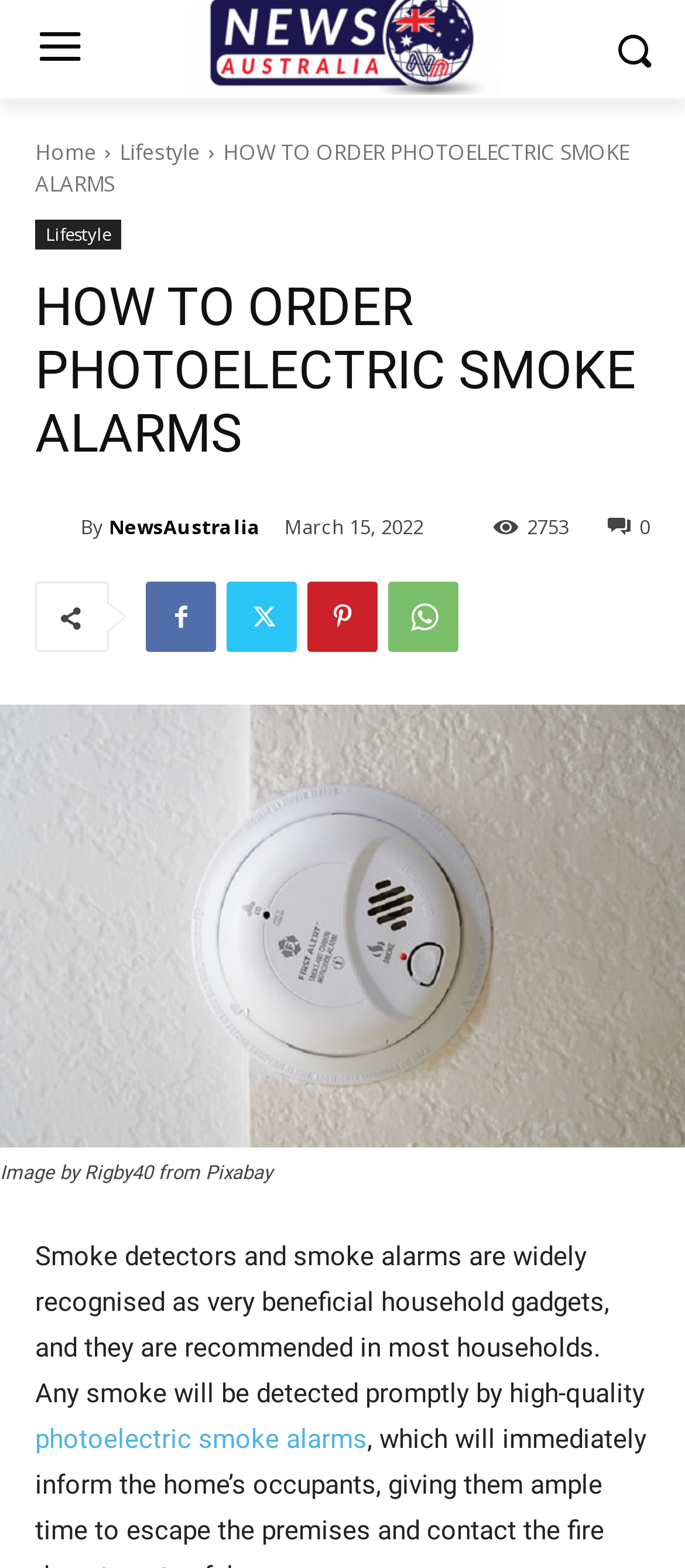Determine the bounding box coordinates of the clickable element to complete this instruction: "Click the photoelectric smoke alarms link". Provide the coordinates in the format of four float numbers between 0 and 1, [left, top, right, bottom].

[0.051, 0.908, 0.536, 0.928]